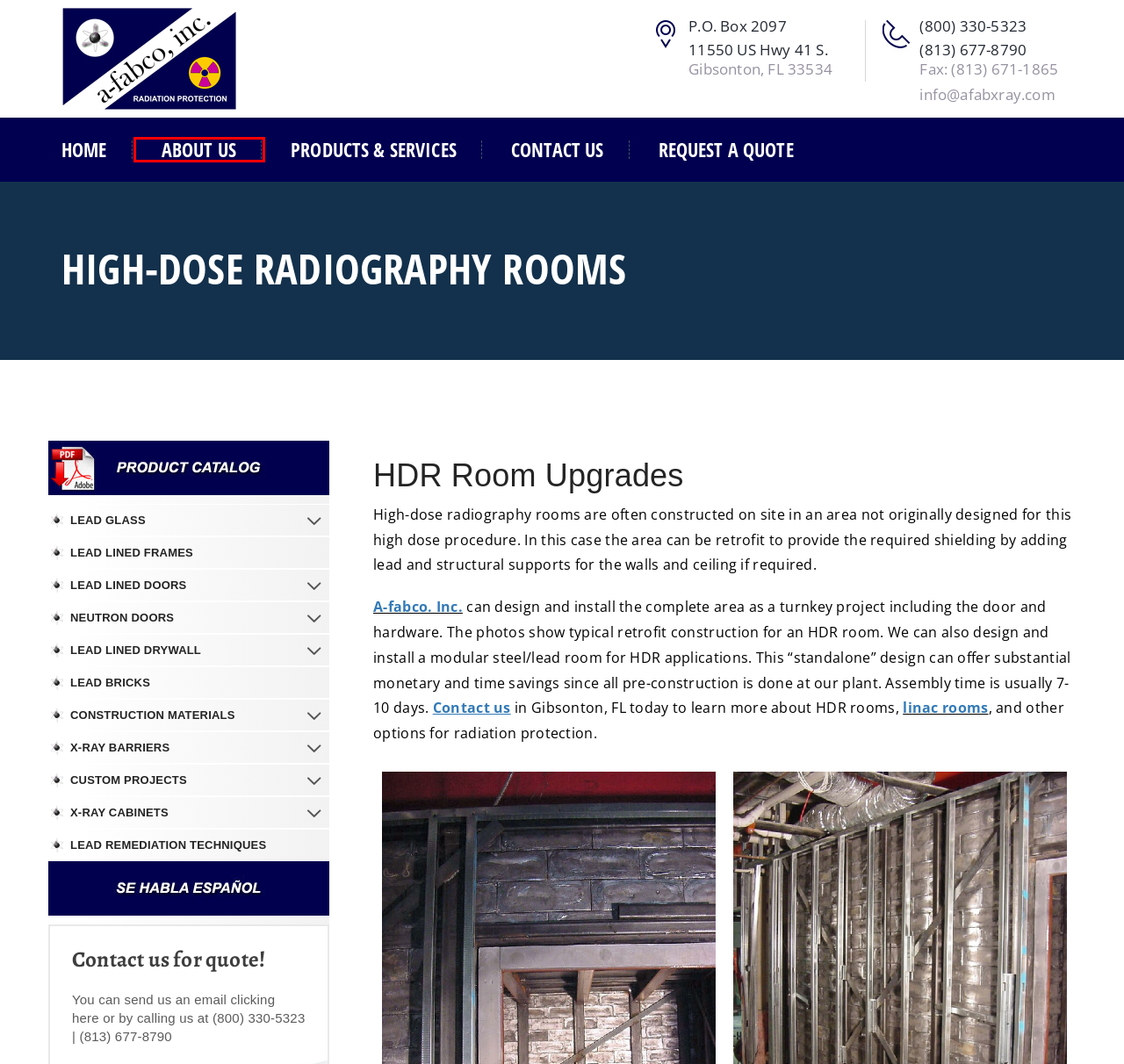With the provided webpage screenshot containing a red bounding box around a UI element, determine which description best matches the new webpage that appears after clicking the selected element. The choices are:
A. Lead Remediation Techniques - Radiation Protection
B. Personnel Barriers for Radiation Shielding | A-fabco. Inc.
C. X-Ray Cabinets - X-Ray Units
D. Lead-Lined Doors and Frames for Radiation Shielding | A-fabco. Inc.
E. Linac Room Upgrades | A-fabco. Inc.
F. About Us | A-fabco. Inc.
G. Lead-Lined Drywall in Gibsonton, FL - Lead Drywall
H. Construction Materials for Radiation Shielding | A-fabco. Inc.

F